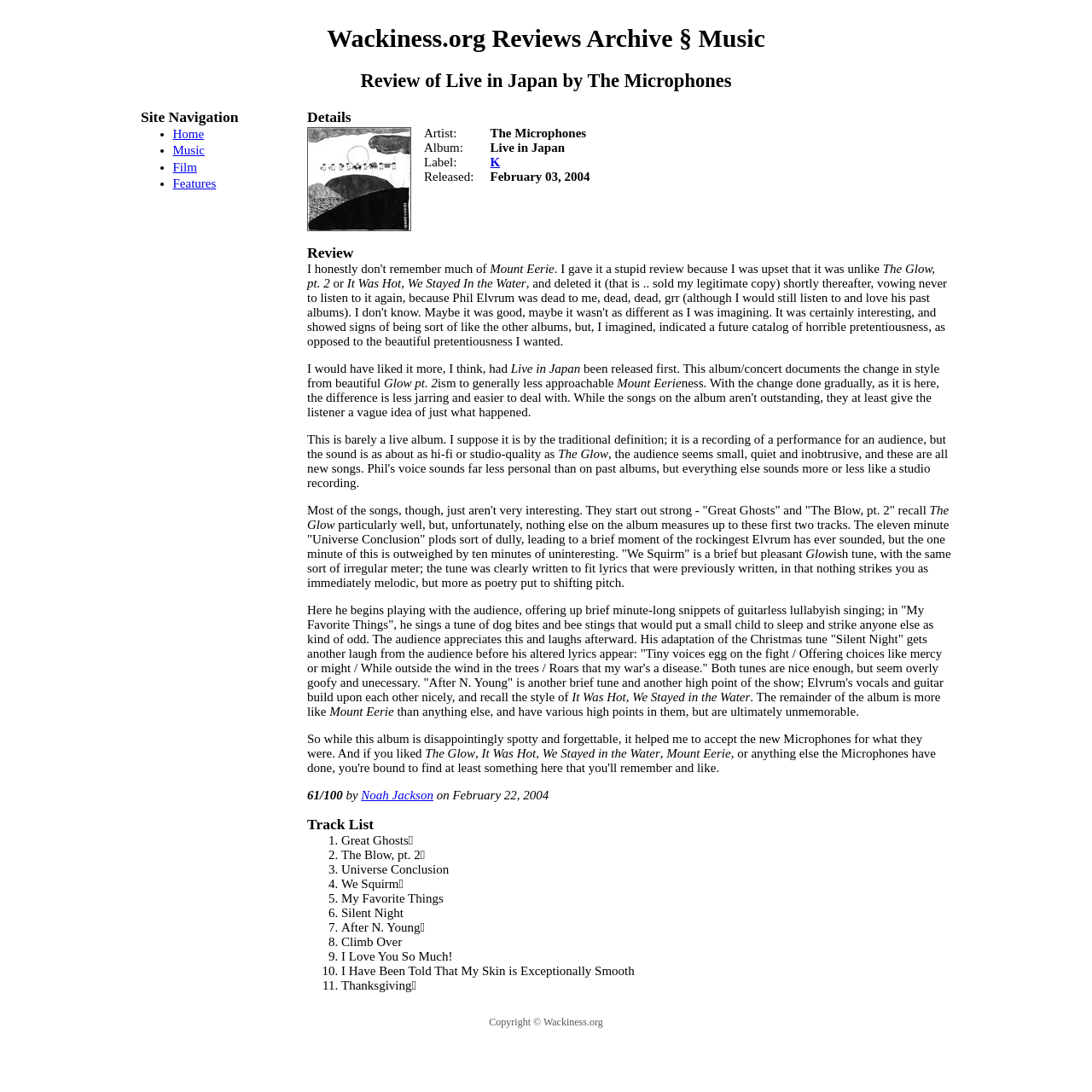What is the name of the album being reviewed?
Relying on the image, give a concise answer in one word or a brief phrase.

Live in Japan